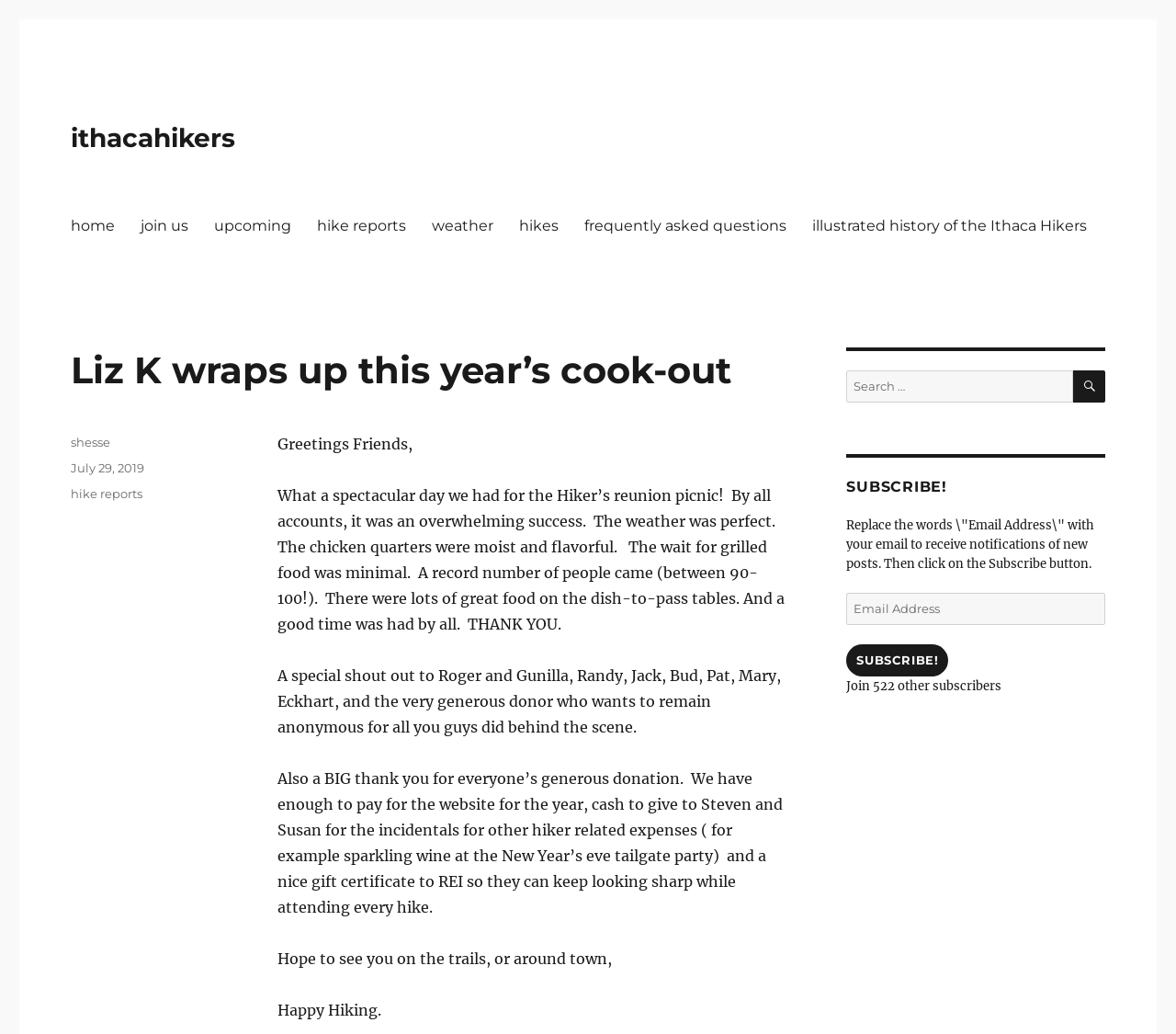Can you look at the image and give a comprehensive answer to the question:
What was the condition of the chicken quarters?

The article describes the food at the event, and specifically mentions that the chicken quarters were moist and flavorful.